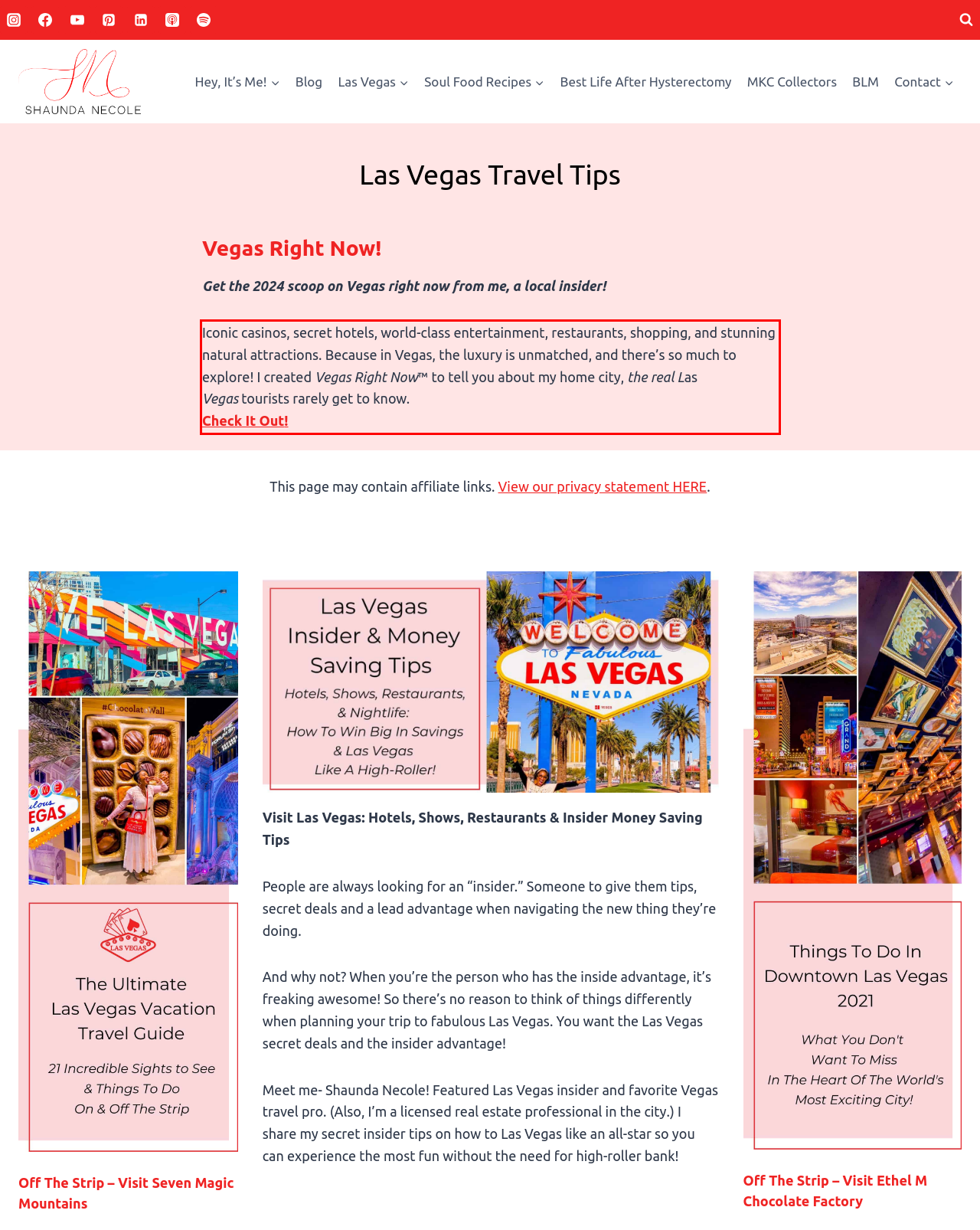Examine the screenshot of the webpage, locate the red bounding box, and generate the text contained within it.

Iconic casinos, secret hotels, world-class entertainment, restaurants, shopping, and stunning natural attractions. Because in Vegas, the luxury is unmatched, and there’s so much to explore! I created Vegas Right Now™ to tell you about my home city, the real Las Vegas tourists rarely get to know. Check It Out!